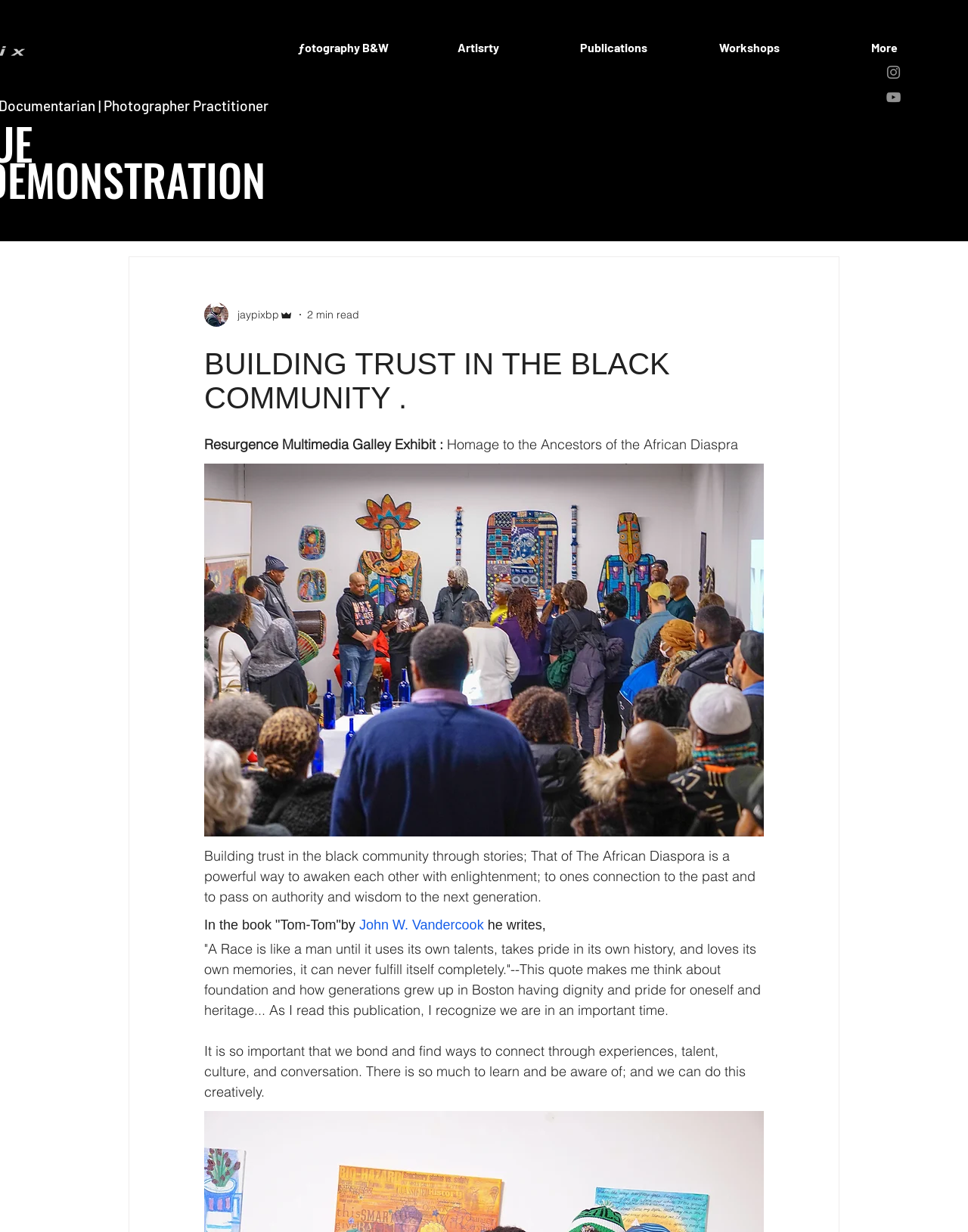Please provide a comprehensive response to the question based on the details in the image: What is the author of the book 'Tom-Tom'?

I found the answer by looking at the link element that contains the text 'John W. Vandercook' which is mentioned in the context of the book 'Tom-Tom'.